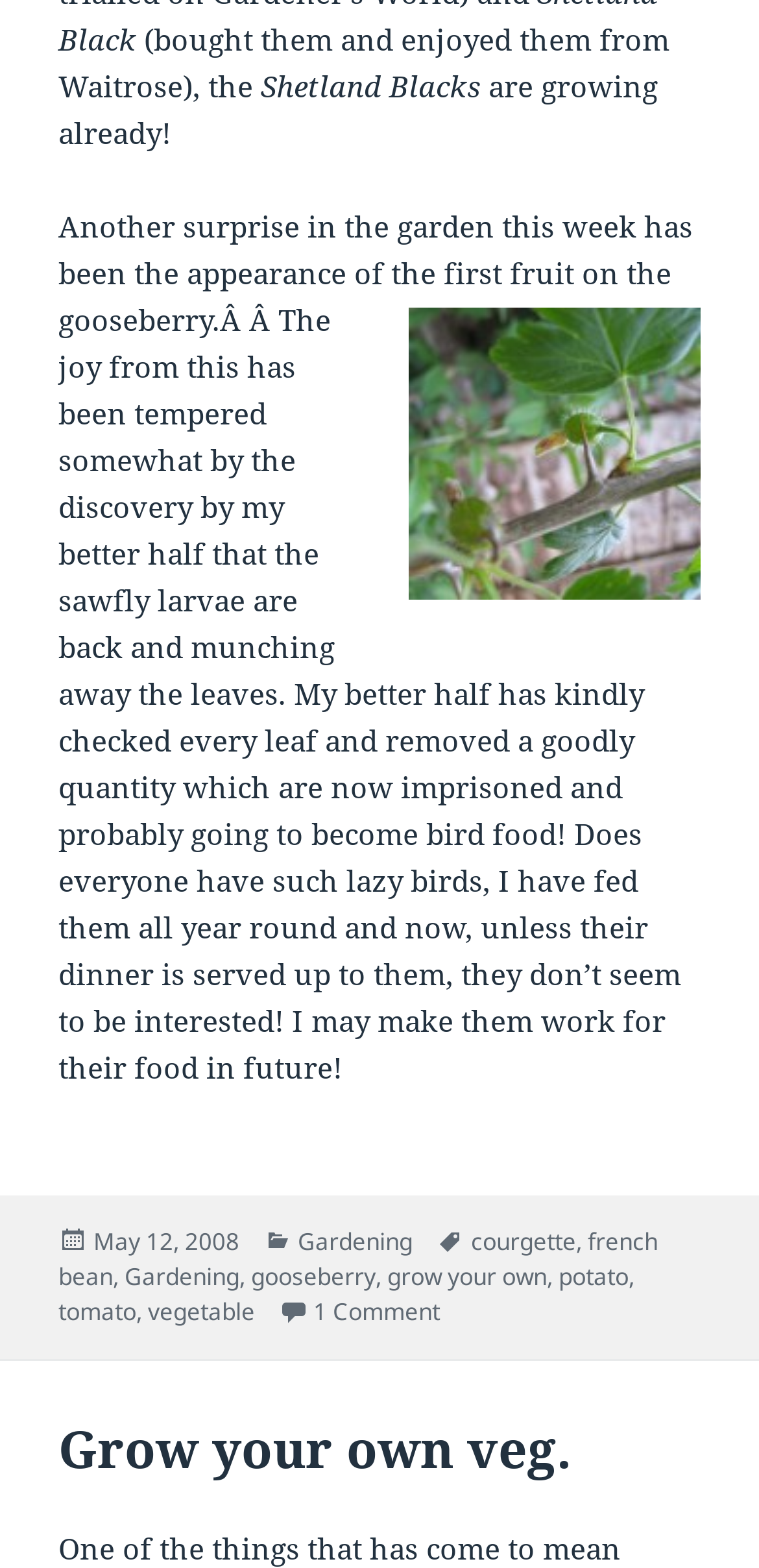Identify the bounding box coordinates of the region that should be clicked to execute the following instruction: "Copy a link to a post".

None